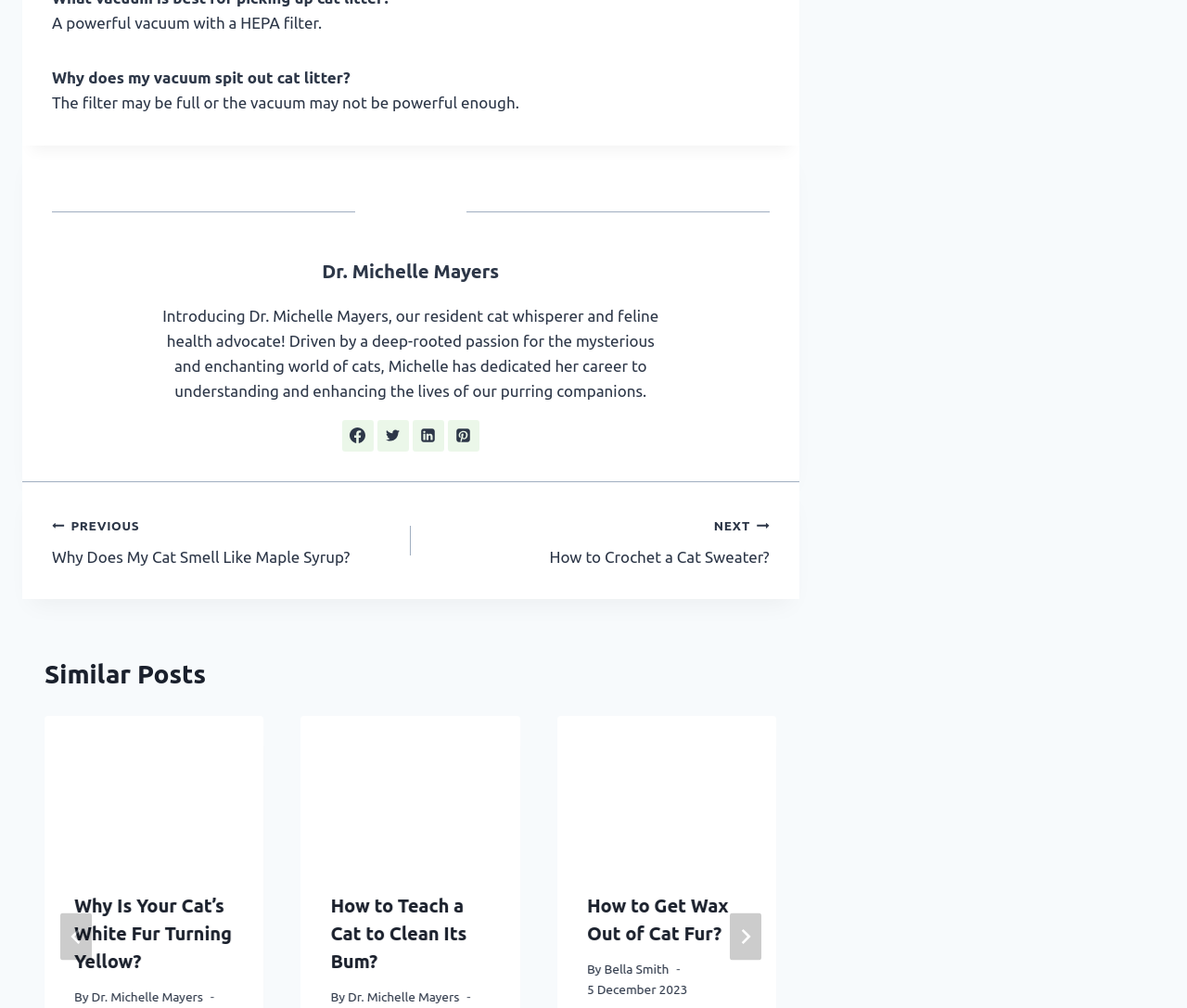Please identify the bounding box coordinates of the element's region that I should click in order to complete the following instruction: "Click on the Next button". The bounding box coordinates consist of four float numbers between 0 and 1, i.e., [left, top, right, bottom].

[0.614, 0.906, 0.641, 0.952]